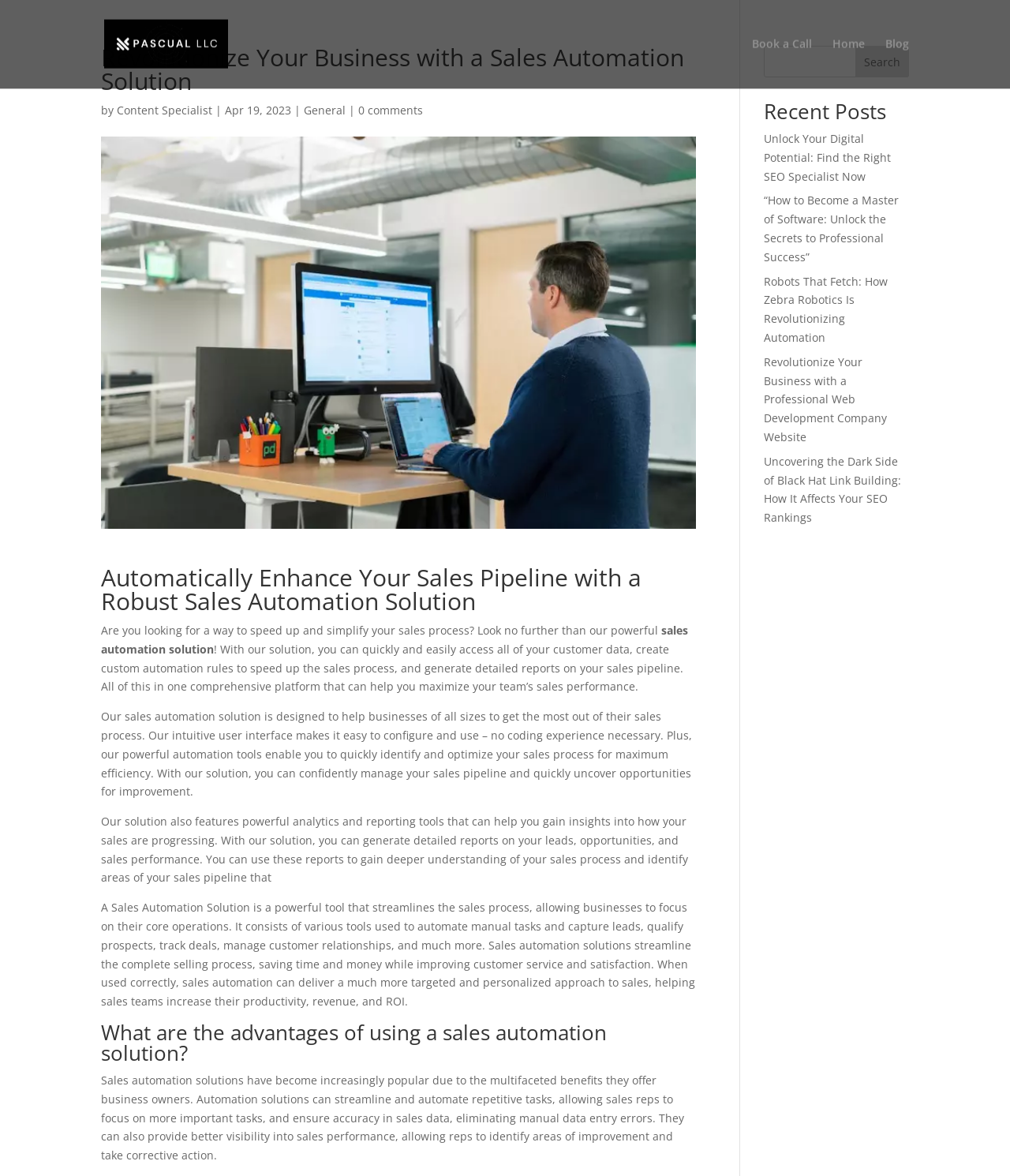Please identify the bounding box coordinates of the area that needs to be clicked to follow this instruction: "Learn more about the sales automation solution".

[0.1, 0.481, 0.689, 0.528]